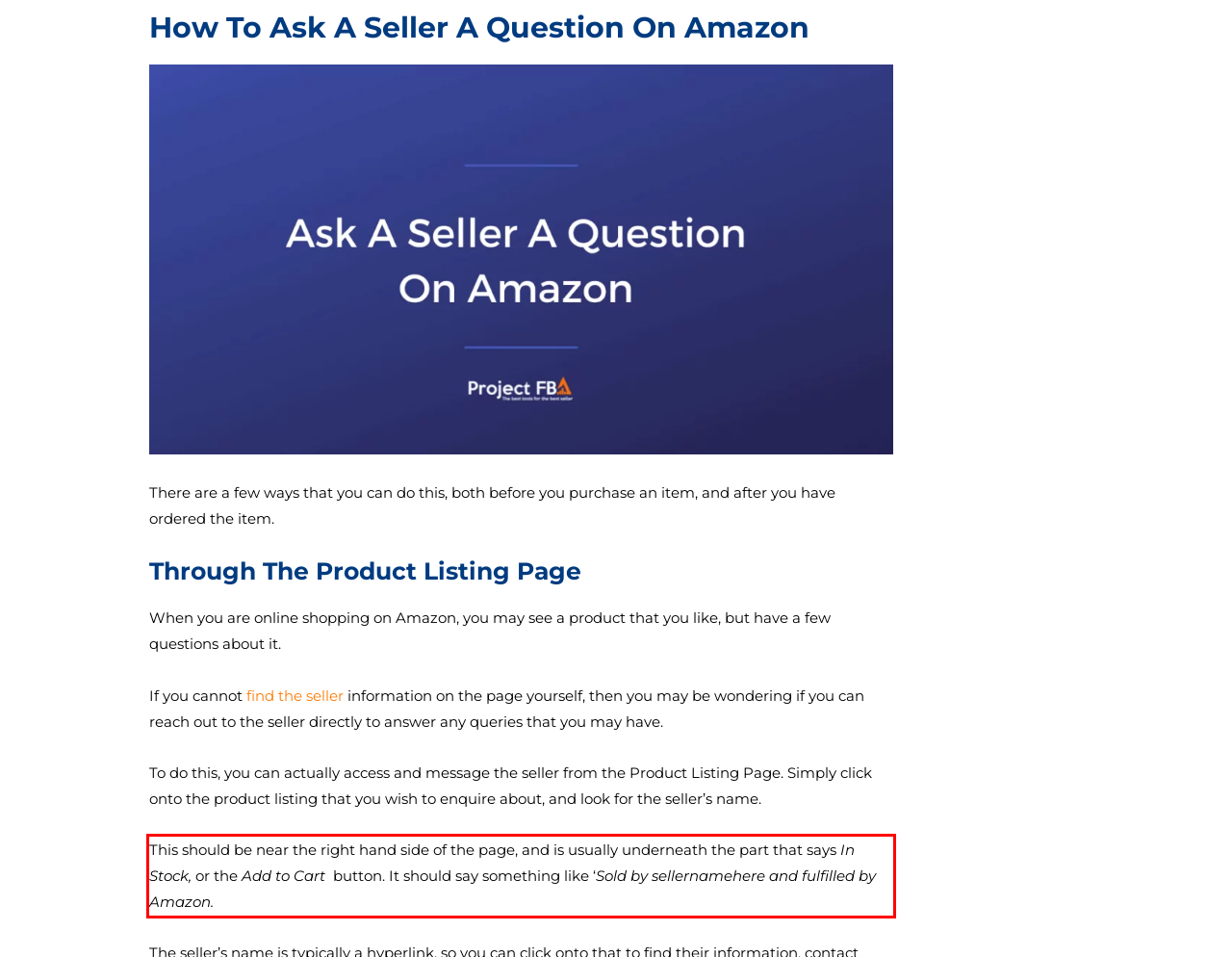You have a webpage screenshot with a red rectangle surrounding a UI element. Extract the text content from within this red bounding box.

This should be near the right hand side of the page, and is usually underneath the part that says In Stock, or the Add to Cart button. It should say something like ‘Sold by sellernamehere and fulfilled by Amazon.